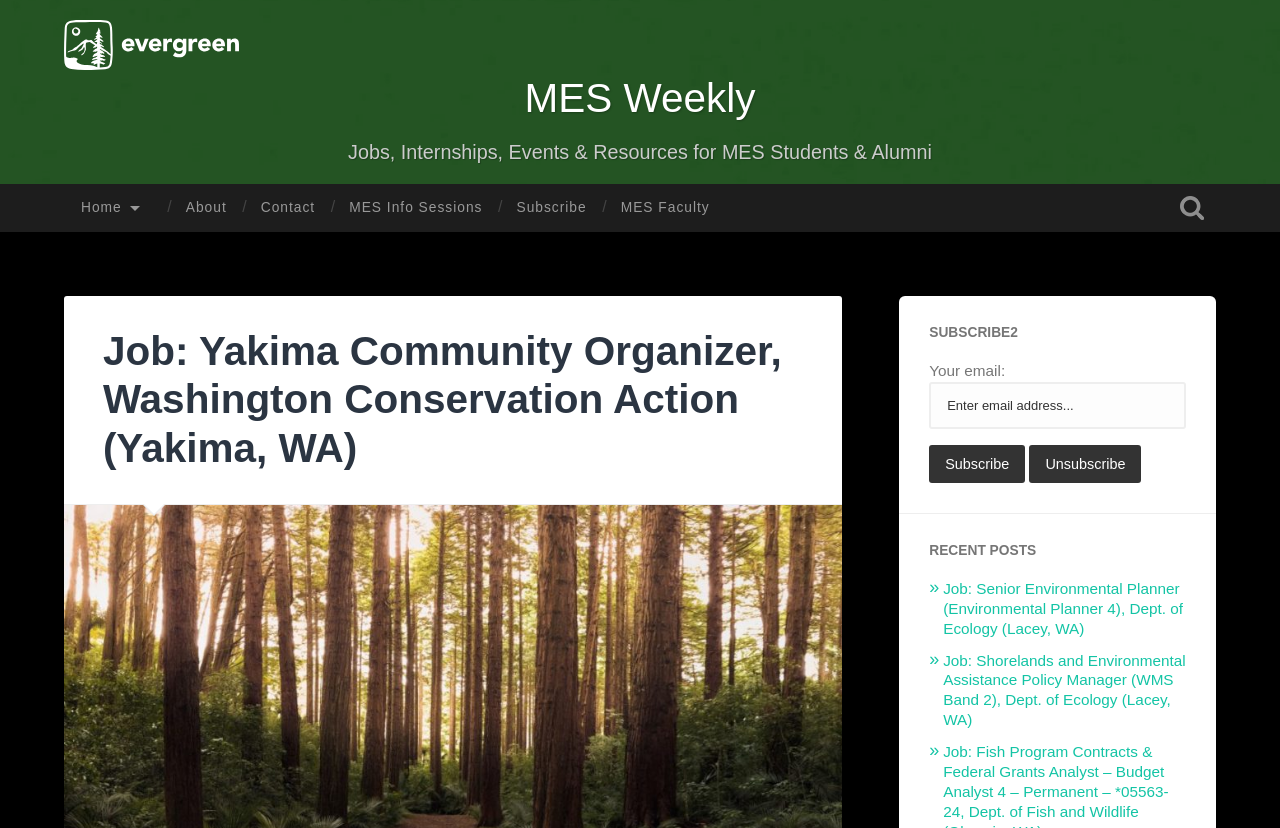Please study the image and answer the question comprehensively:
How many job postings are there in the 'RECENT POSTS' section?

I counted the links in the 'RECENT POSTS' section and found 2 job postings: 'Job: Senior Environmental Planner (Environmental Planner 4), Dept. of Ecology (Lacey, WA)' and 'Job: Shorelands and Environmental Assistance Policy Manager (WMS Band 2), Dept. of Ecology (Lacey, WA)'.